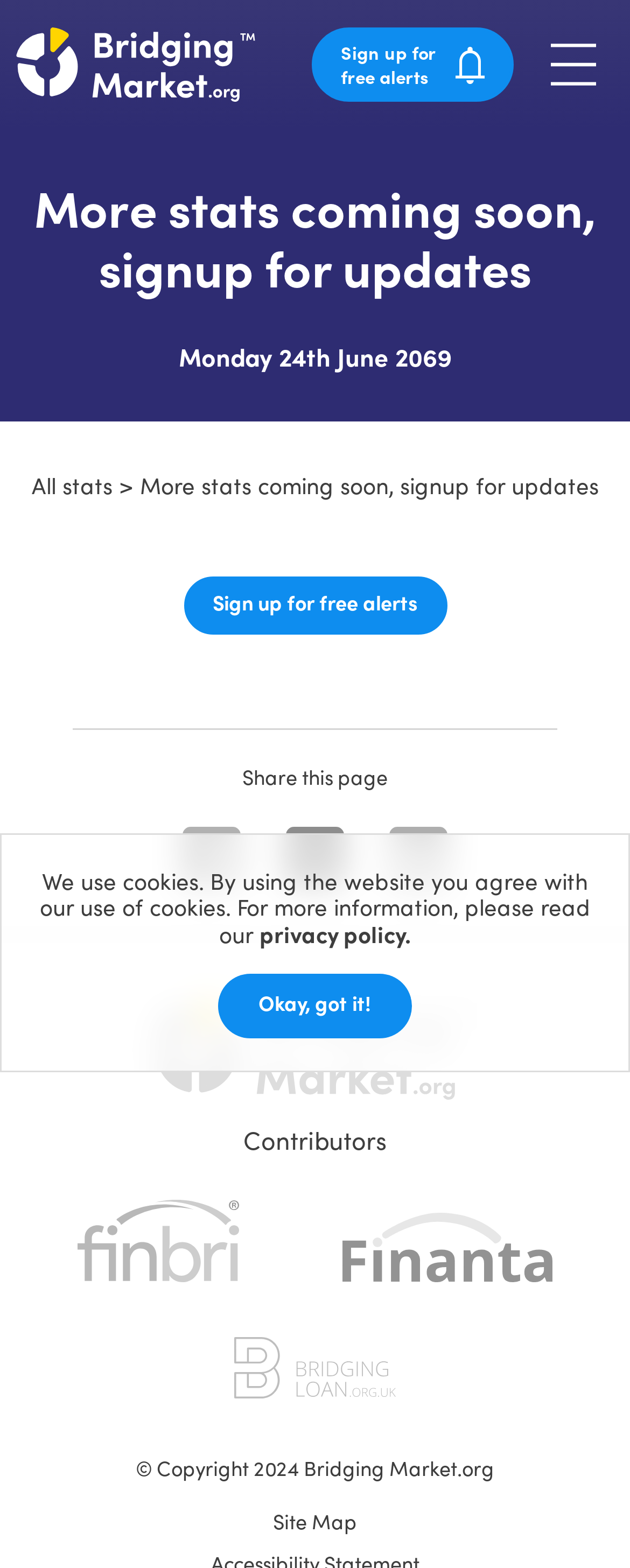What is the name of the organization behind the website?
Please utilize the information in the image to give a detailed response to the question.

The organization behind the website is Bridging Market.org, which is mentioned in the title of the webpage and also appears in the copyright notice at the bottom of the page.